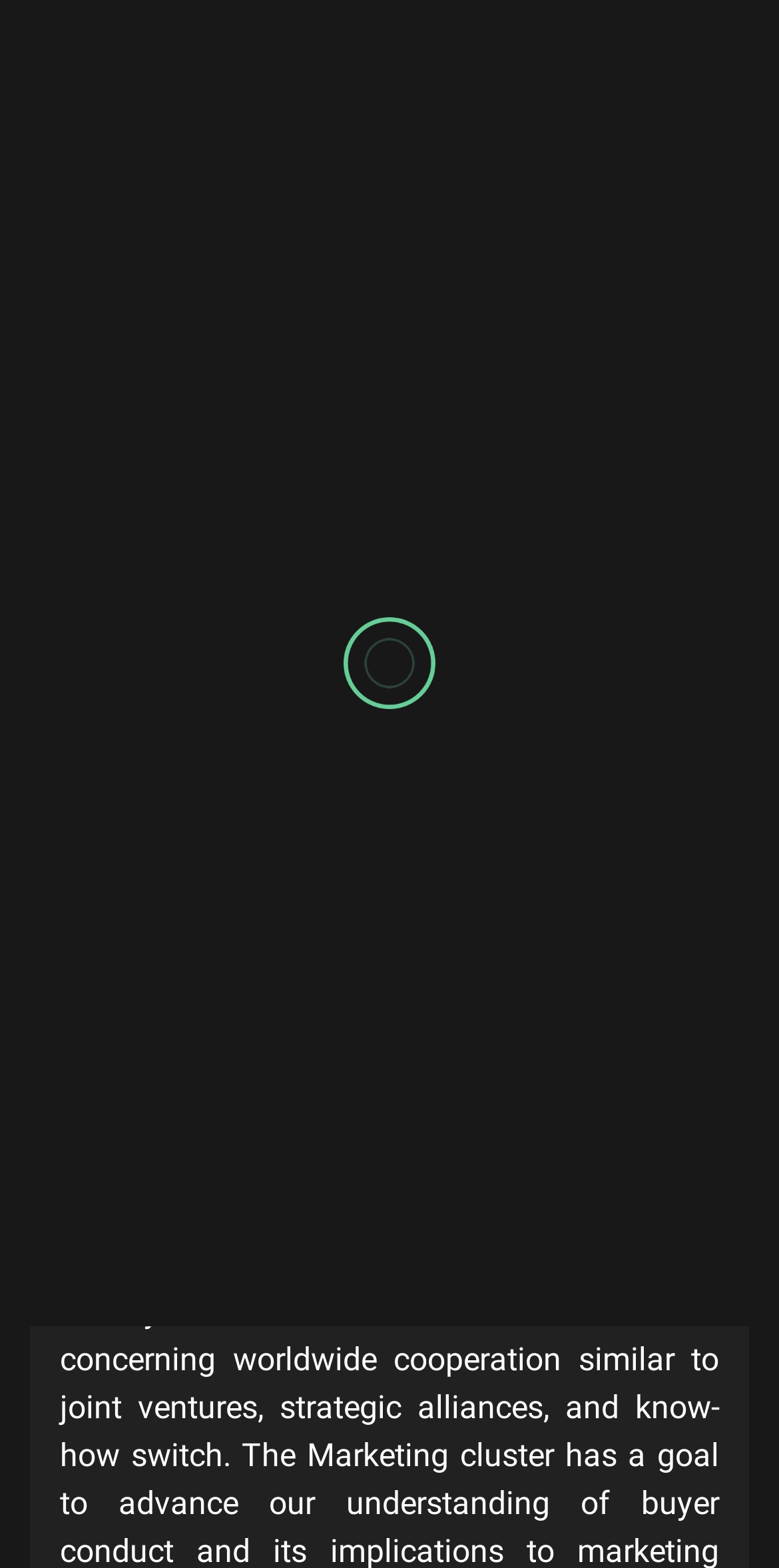Kindly respond to the following question with a single word or a brief phrase: 
What is the date displayed on the top of the webpage?

12/05/2024